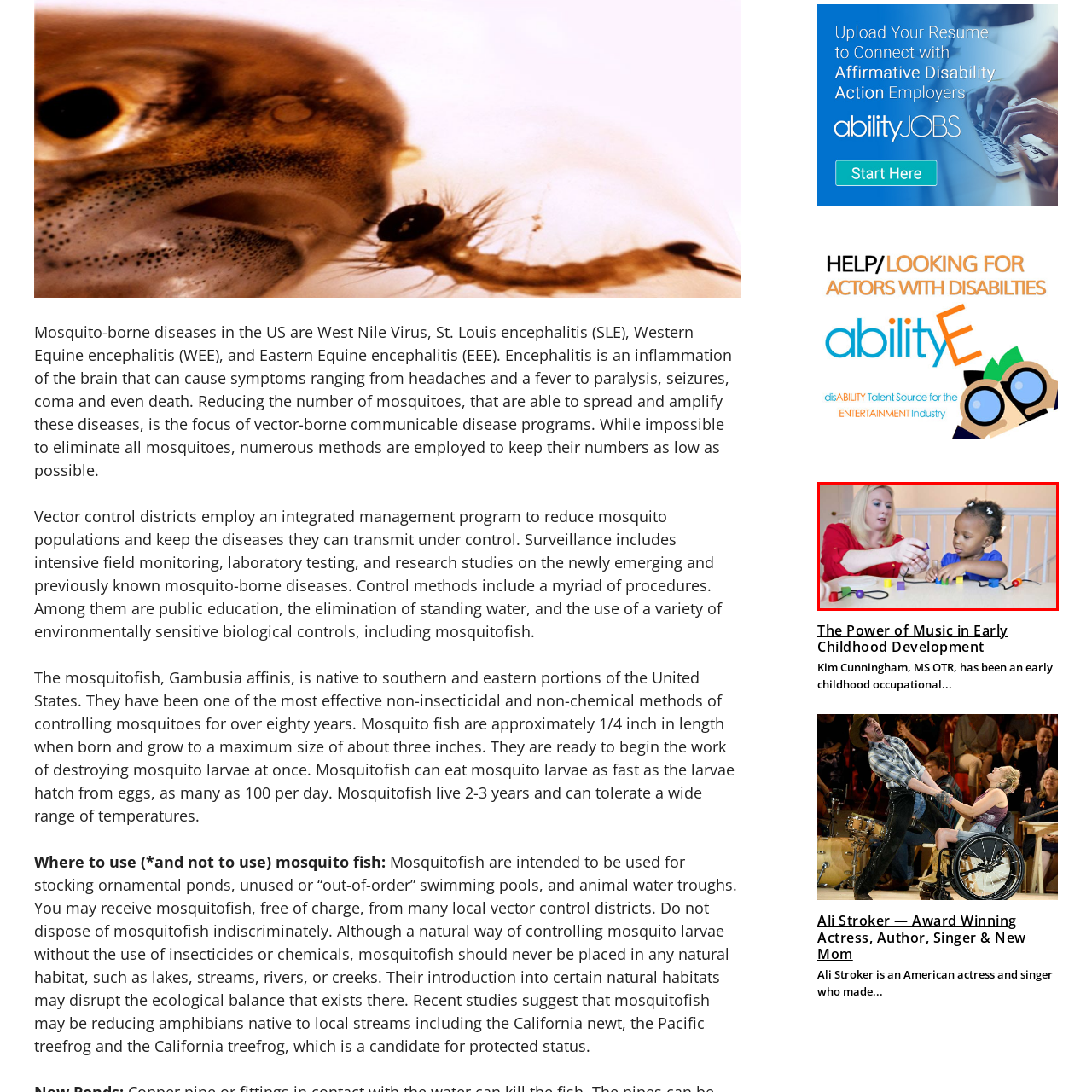Provide an elaborate description of the image marked by the red boundary.

In this engaging scene, a woman and a young girl are participating in a playful learning activity that involves colorful blocks. The woman, wearing a vibrant red blouse, is guiding the child, who is dressed in a blue outfit, in threading the blocks onto a string. The interaction between them highlights the importance of hands-on learning in early childhood development, as they both focus on the task at hand. The warm and inviting setting, with soft natural light, fosters a nurturing environment conducive to creativity and skill-building. This moment captures the essence of educational play, emphasizing the role of adult guidance in facilitating learning experiences for young children.